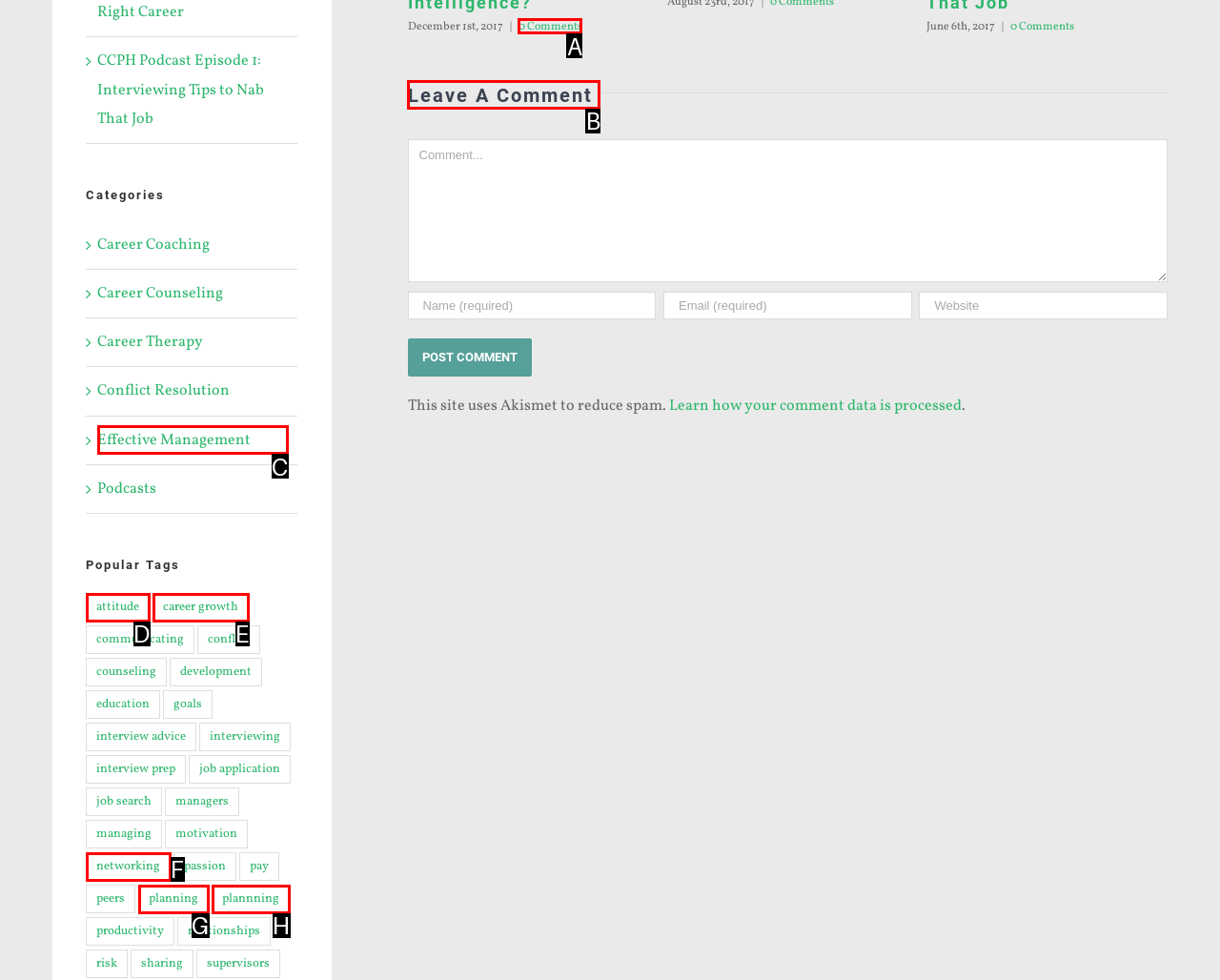Determine which letter corresponds to the UI element to click for this task: Leave a comment
Respond with the letter from the available options.

B